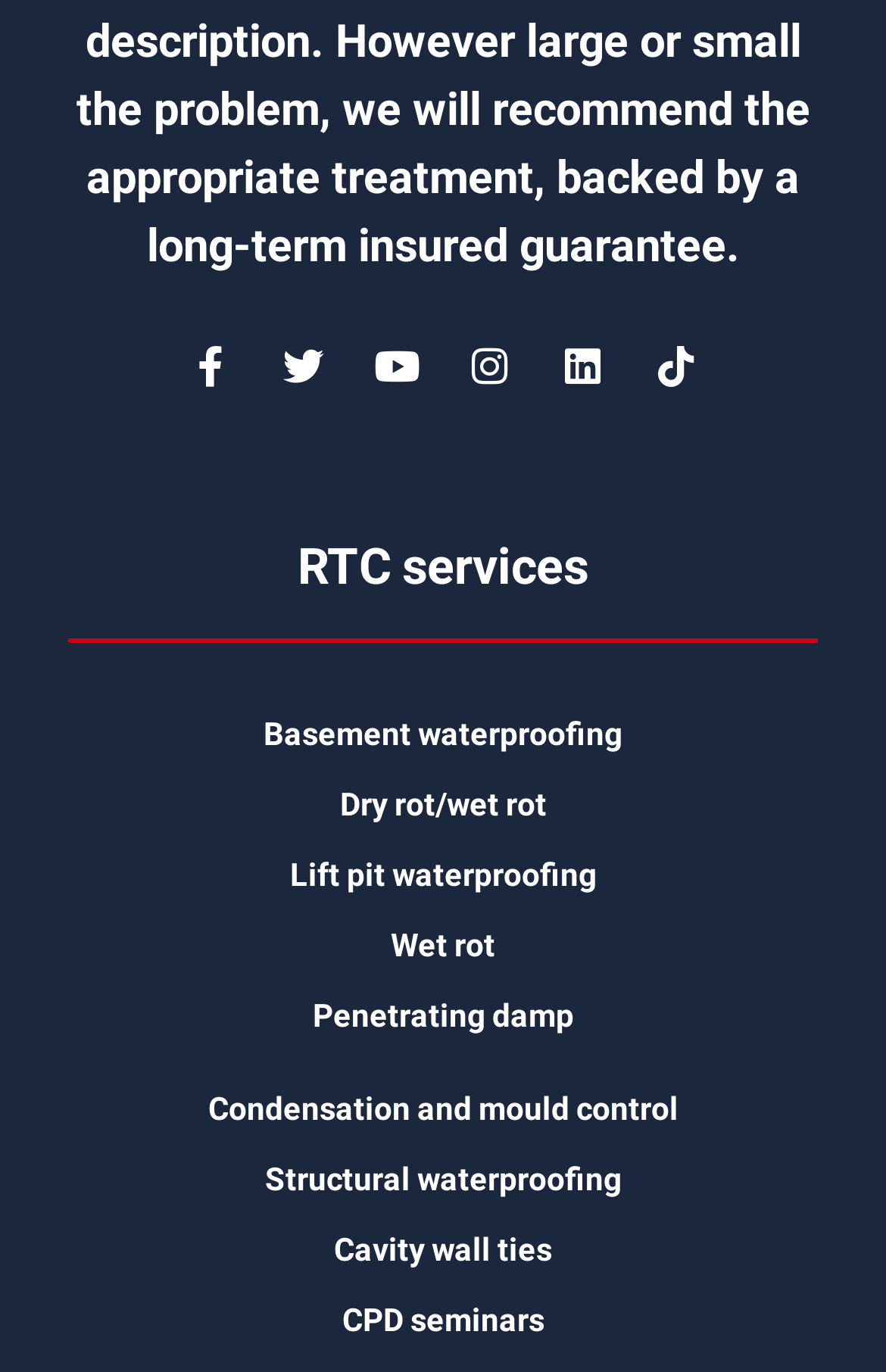Please indicate the bounding box coordinates for the clickable area to complete the following task: "Explore structural waterproofing". The coordinates should be specified as four float numbers between 0 and 1, i.e., [left, top, right, bottom].

[0.103, 0.842, 0.897, 0.877]